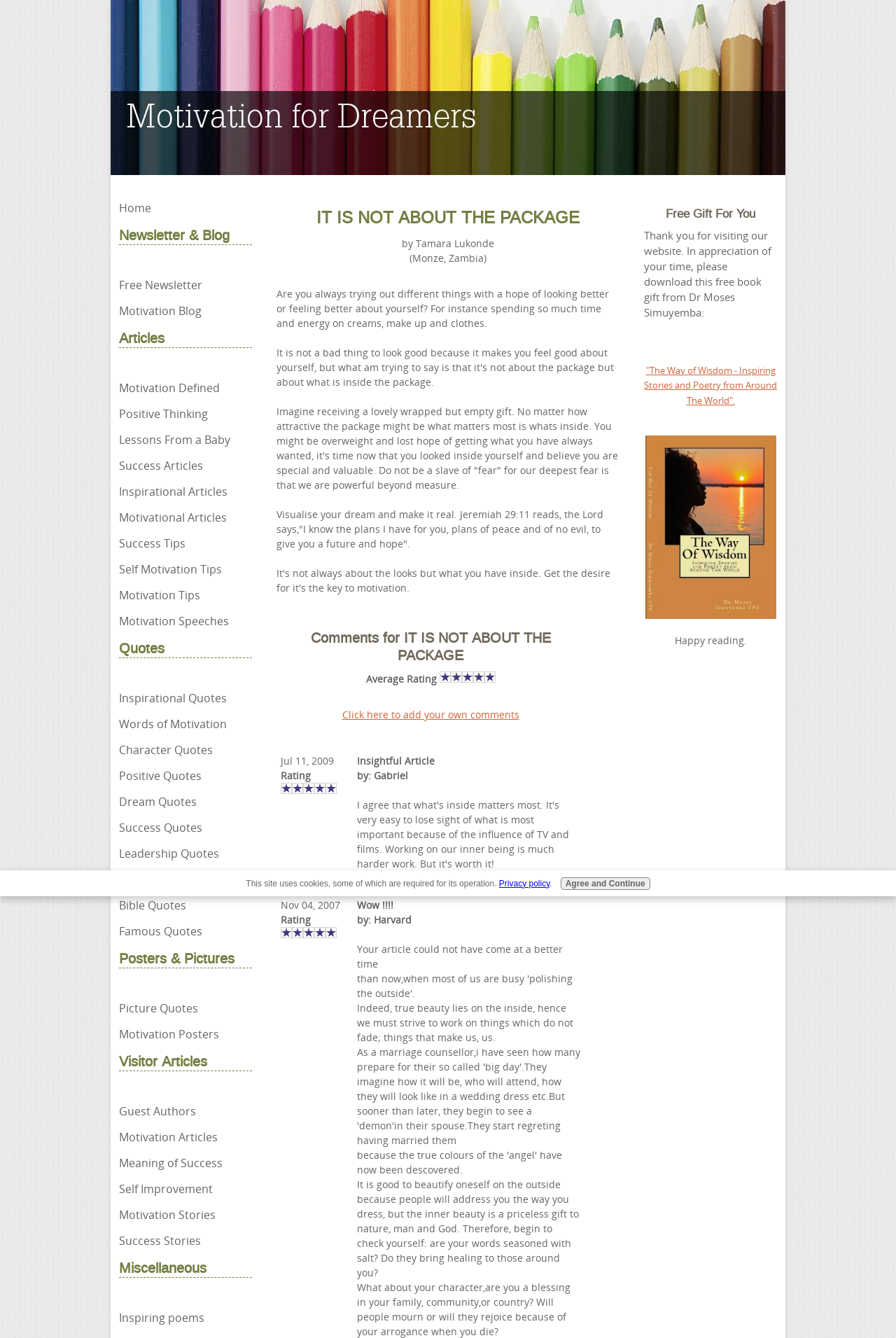Using the webpage screenshot, locate the HTML element that fits the following description and provide its bounding box: "Character Quotes".

[0.133, 0.552, 0.281, 0.569]